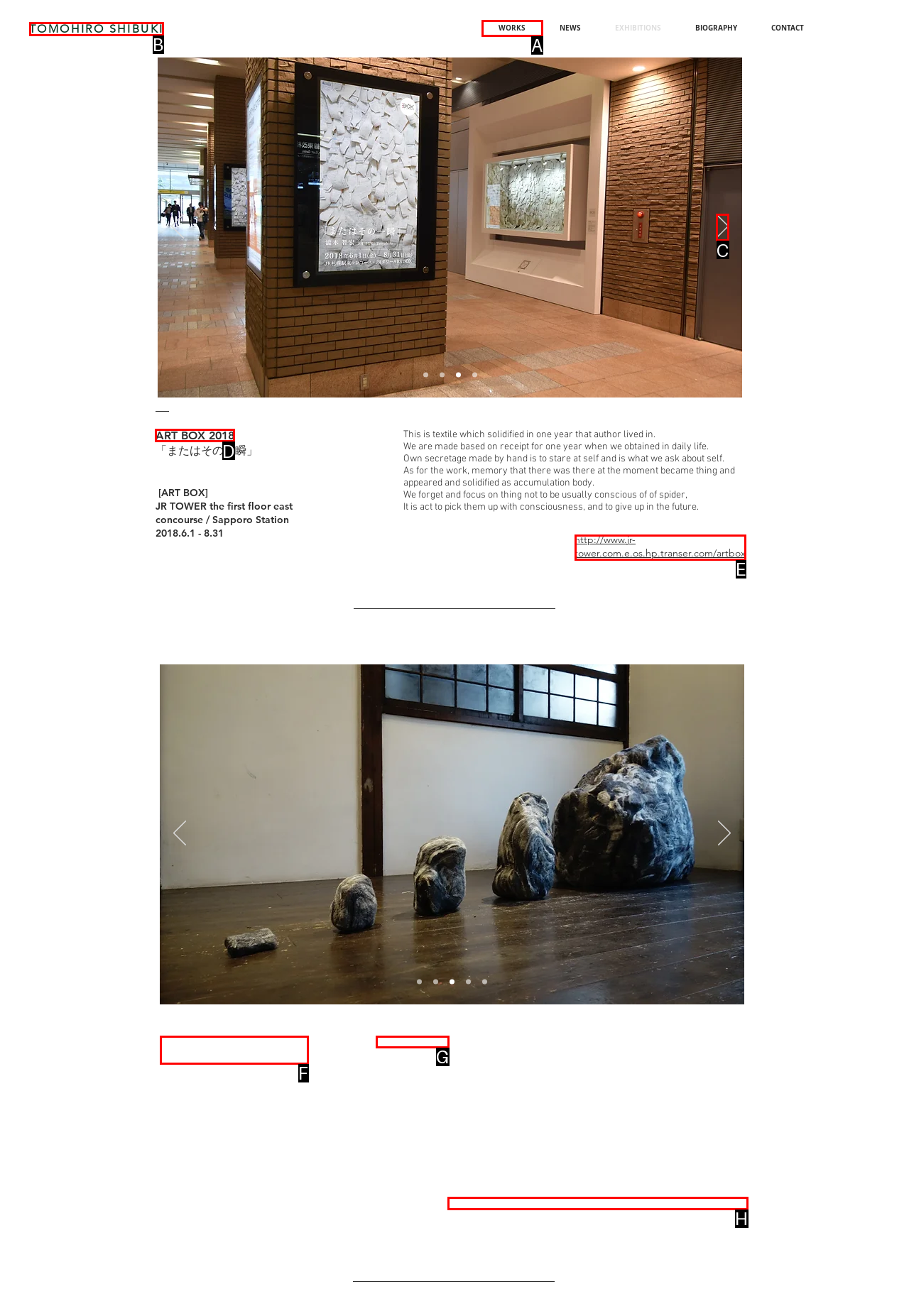Find the appropriate UI element to complete the task: View the 'ART BOX 2018' exhibition details. Indicate your choice by providing the letter of the element.

D